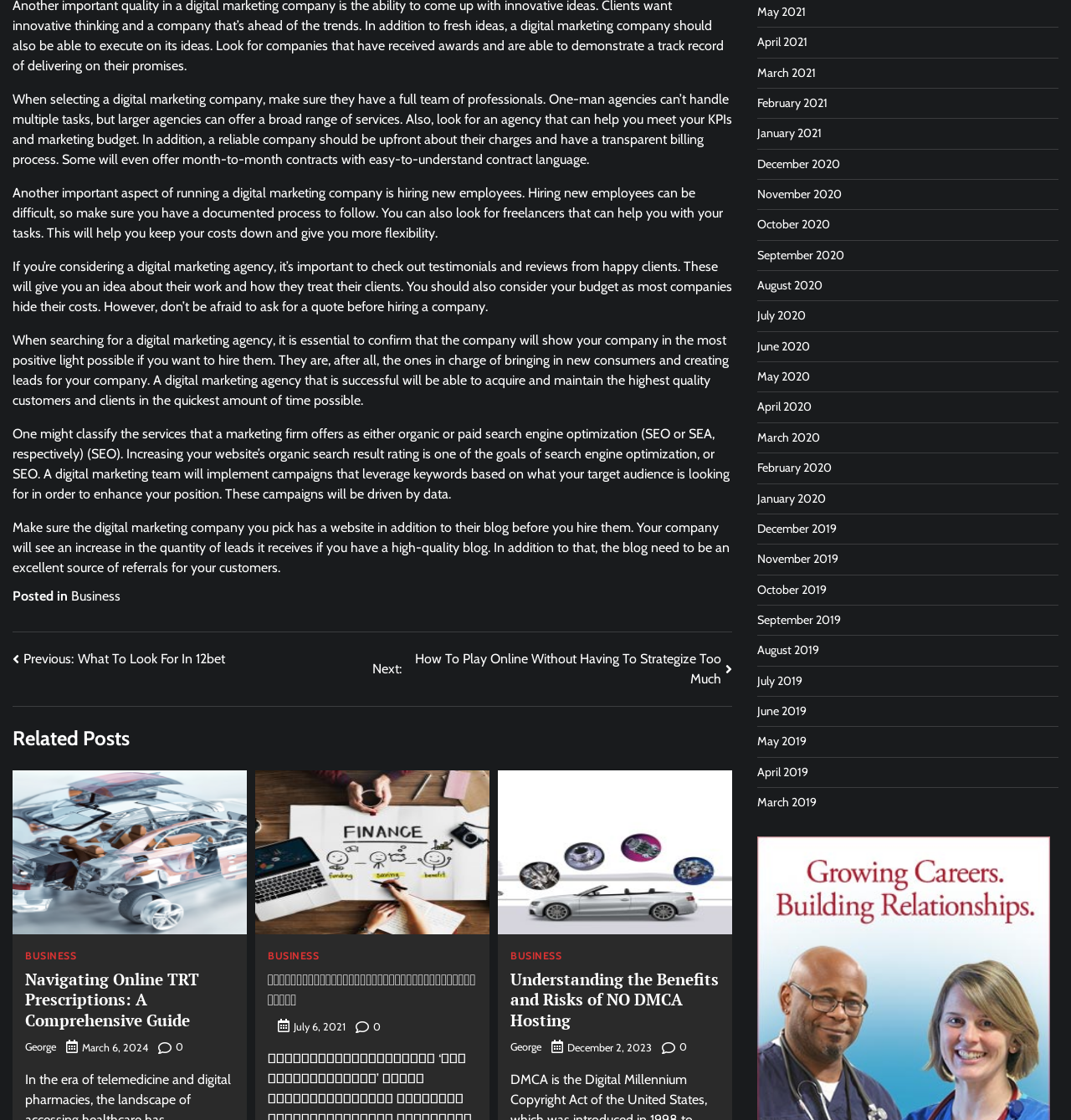Please look at the image and answer the question with a detailed explanation: How many months are listed in the webpage's archive?

The webpage lists 24 months, from May 2019 to May 2021, in its archive section, allowing users to access posts from different time periods.